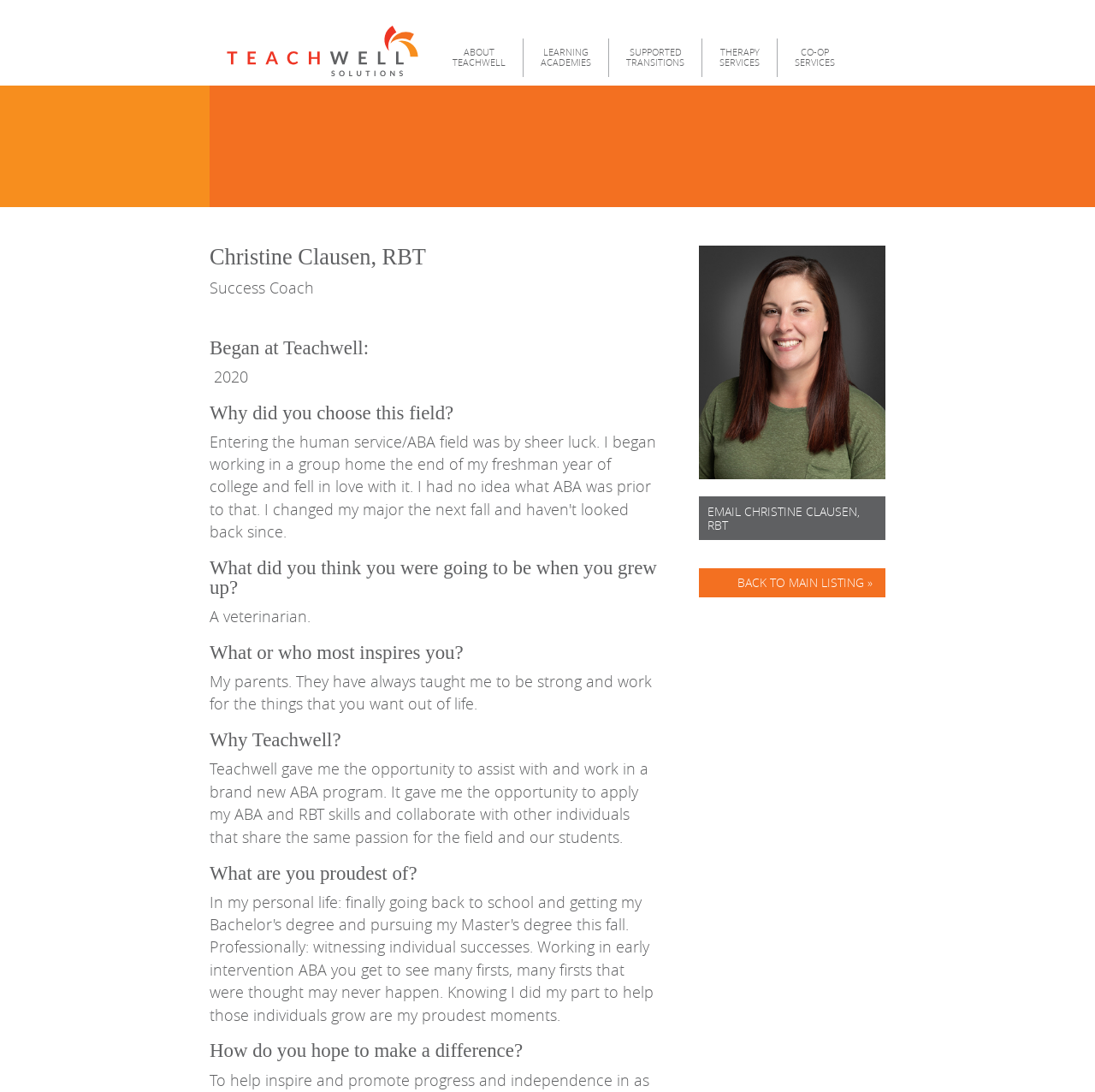Create an elaborate caption that covers all aspects of the webpage.

This webpage is about Christine Clausen, a Registered Behavior Technician (RBT) at Teachwell. At the top, there is a navigation menu with links to different sections of the website, including "ABOUT TEACHWELL", "LEARNING ACADEMIES", "SUPPORTED TRANSITIONS", "THERAPY SERVICES", and "CO-OP SERVICES". 

Below the navigation menu, there is a heading with Christine's name, followed by a subtitle "Success Coach". On the right side of Christine's name, there is a link to email her. 

The main content of the webpage is divided into sections, each with a heading and a corresponding text. The sections include "Began at Teachwell:", "Why did you choose this field?", "What did you think you were going to be when you grew up?", "What or who most inspires you?", "Why Teachwell?", "What are you proudest of?", and "How do you hope to make a difference?". Each section has a brief text describing Christine's background, experiences, and goals. 

At the bottom of the page, there is a link to go back to the main listing. Overall, the webpage provides a brief overview of Christine Clausen's profile and her work at Teachwell.